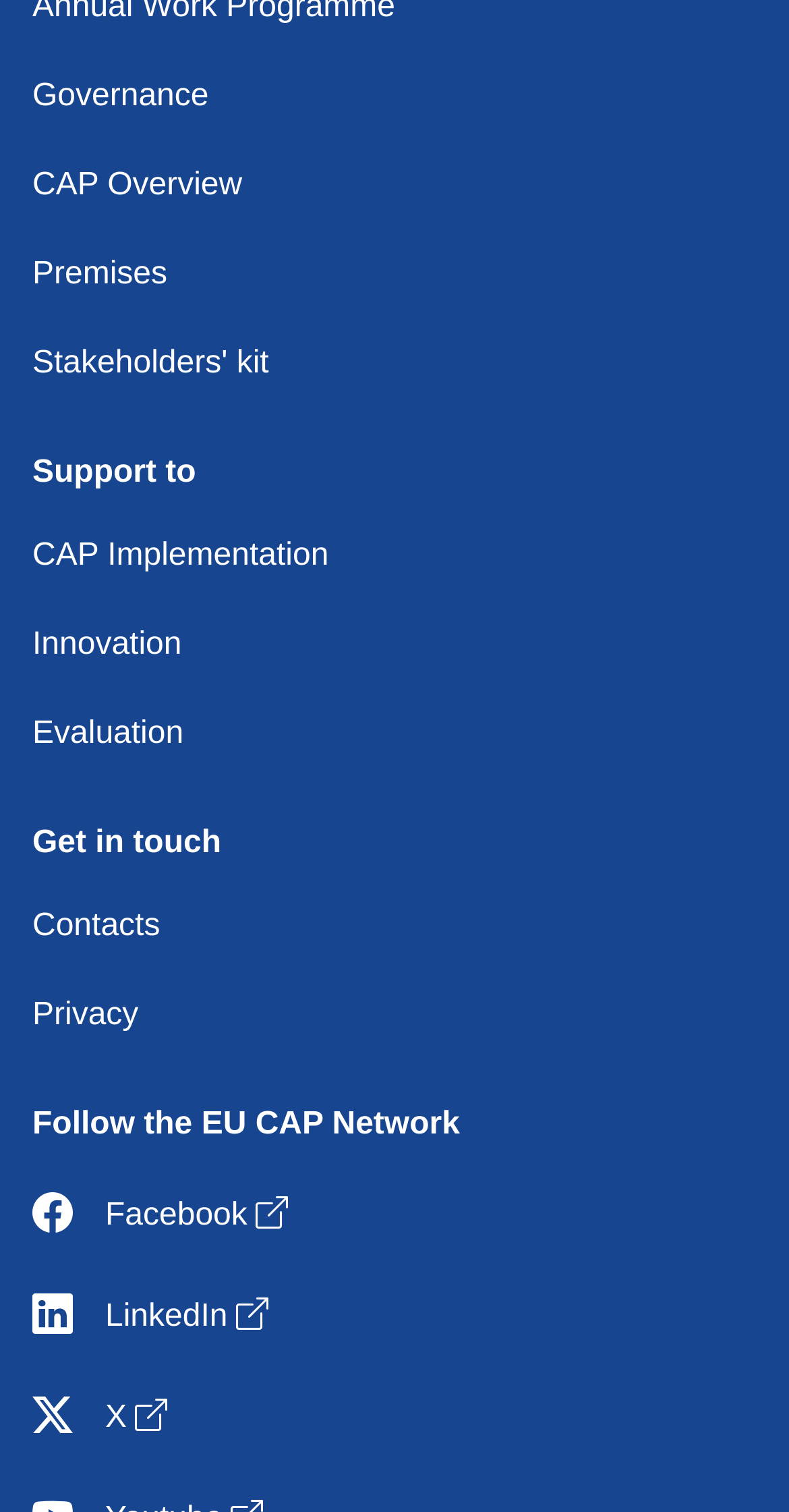Use a single word or phrase to answer the question:
What is the purpose of the 'Get in touch' section?

Contact information